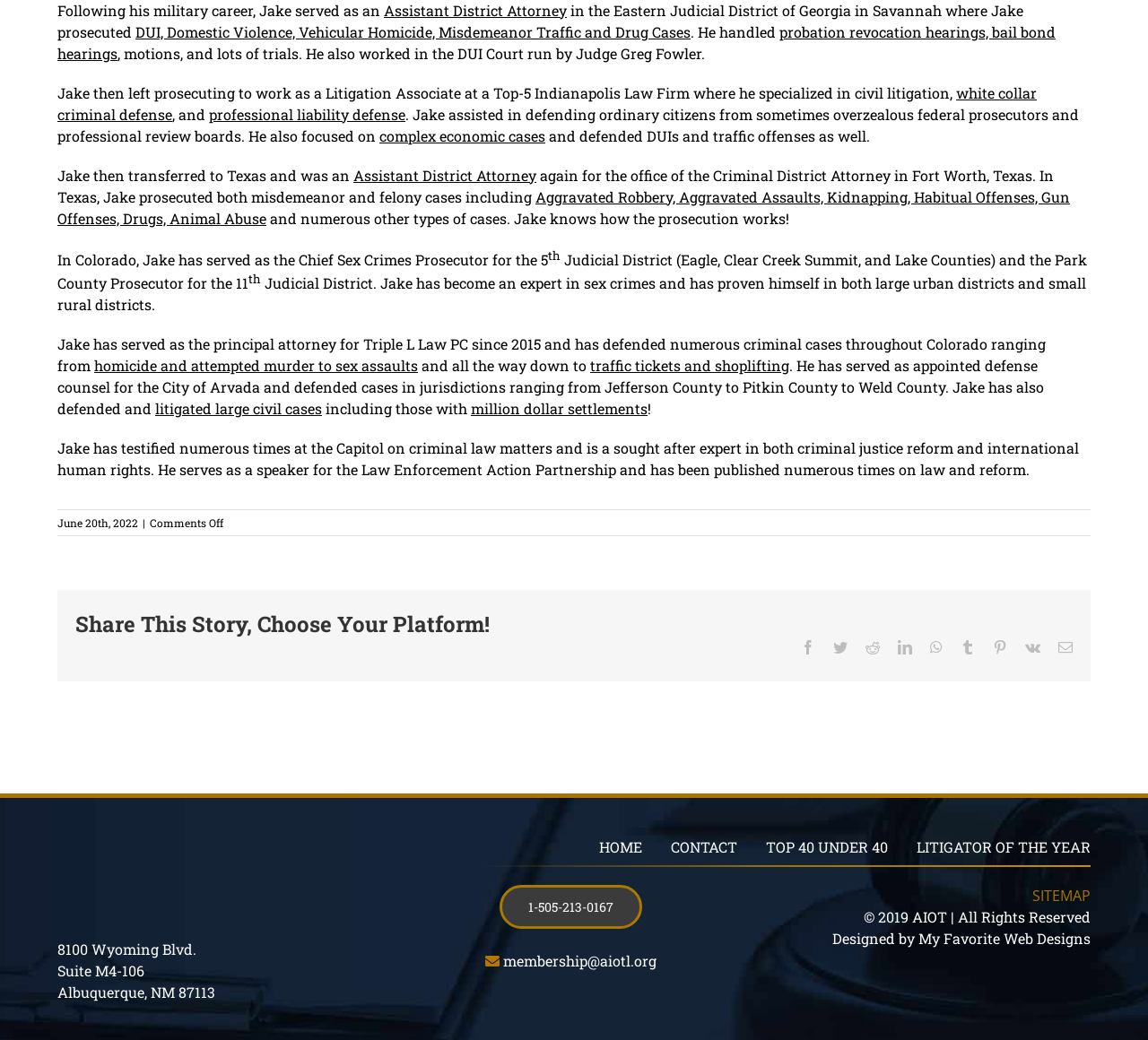Determine the bounding box coordinates of the section I need to click to execute the following instruction: "Email to membership@aiotl.org". Provide the coordinates as four float numbers between 0 and 1, i.e., [left, top, right, bottom].

[0.439, 0.915, 0.572, 0.933]